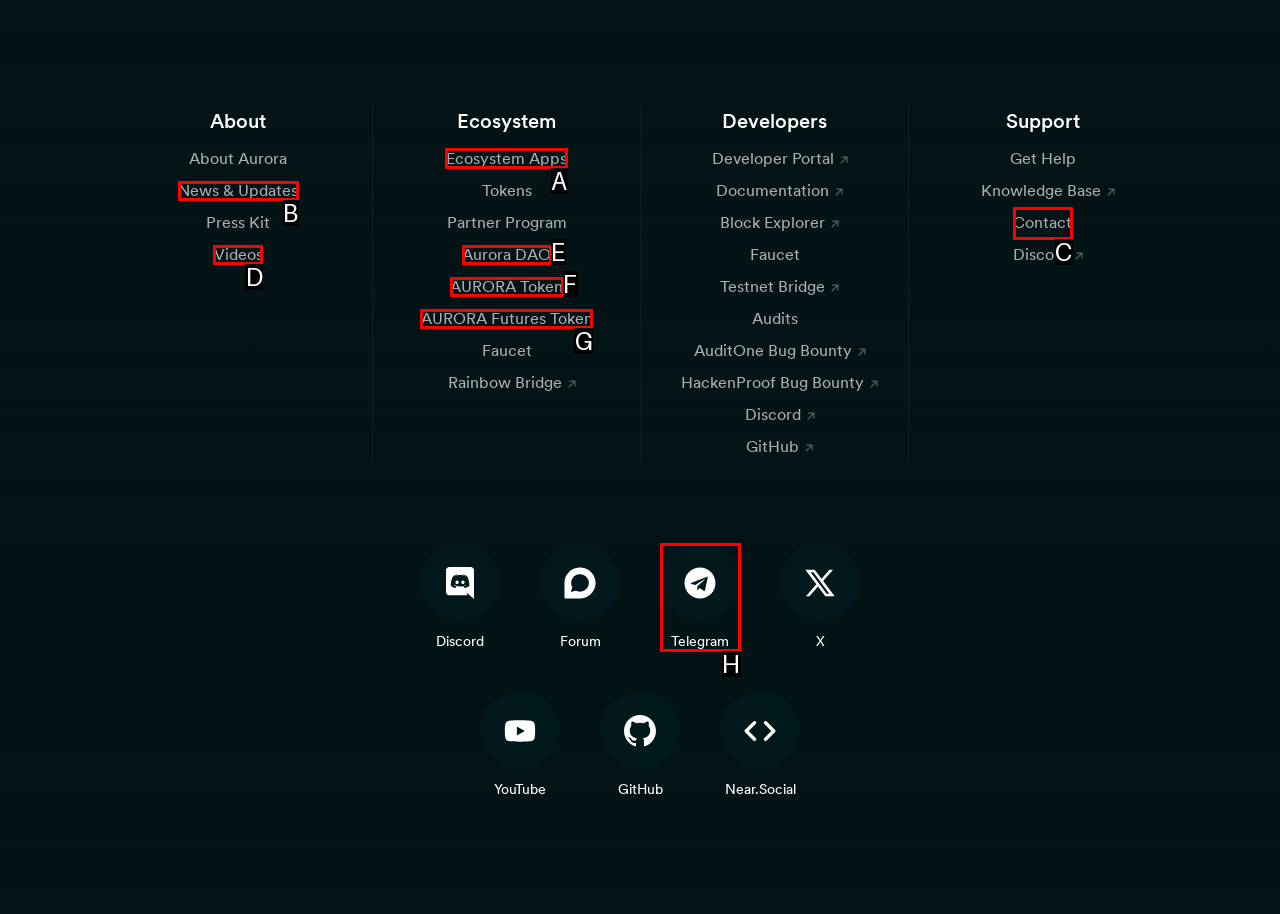Tell me which UI element to click to fulfill the given task: Visit the Ecosystem Apps page. Respond with the letter of the correct option directly.

A